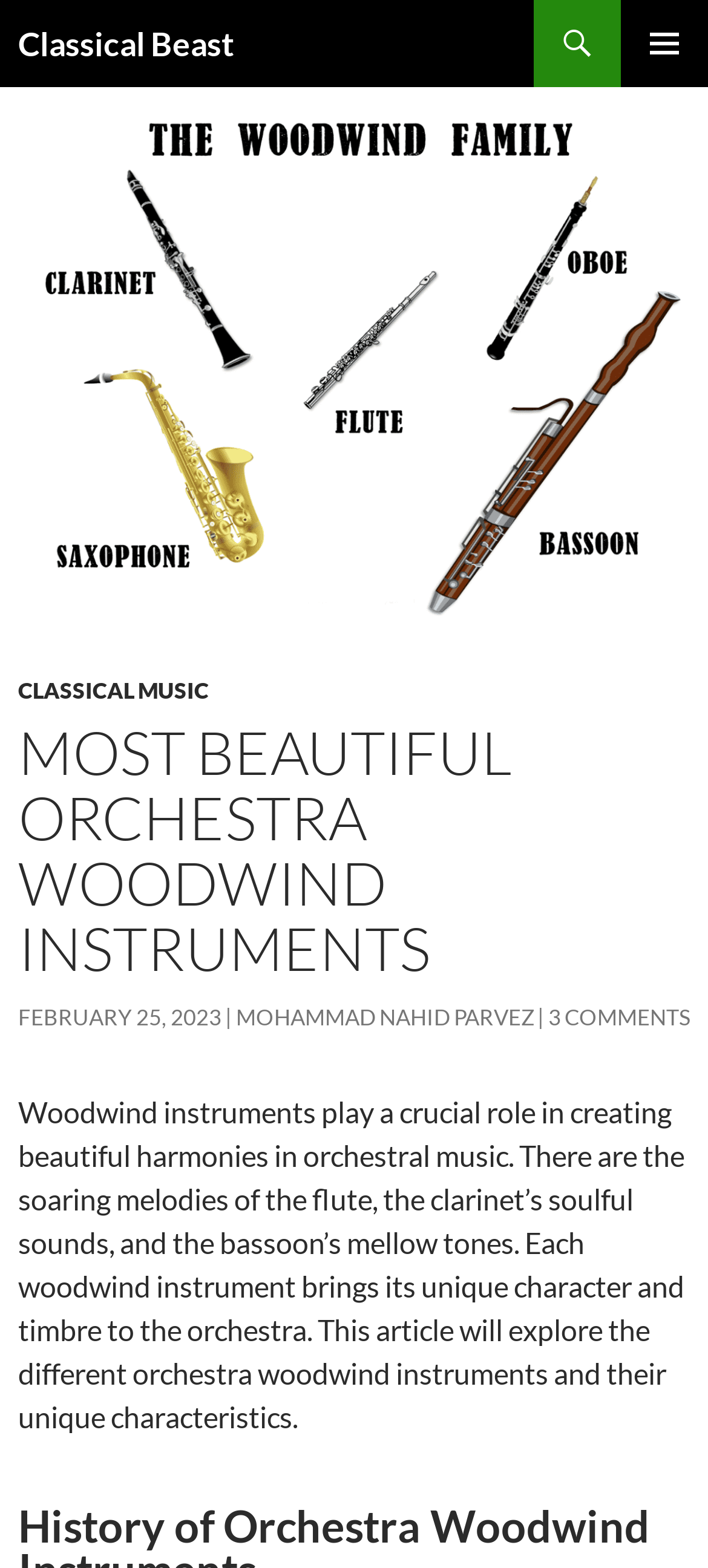What are the three woodwind instruments mentioned?
Look at the image and answer with only one word or phrase.

Flute, Clarinet, Bassoon